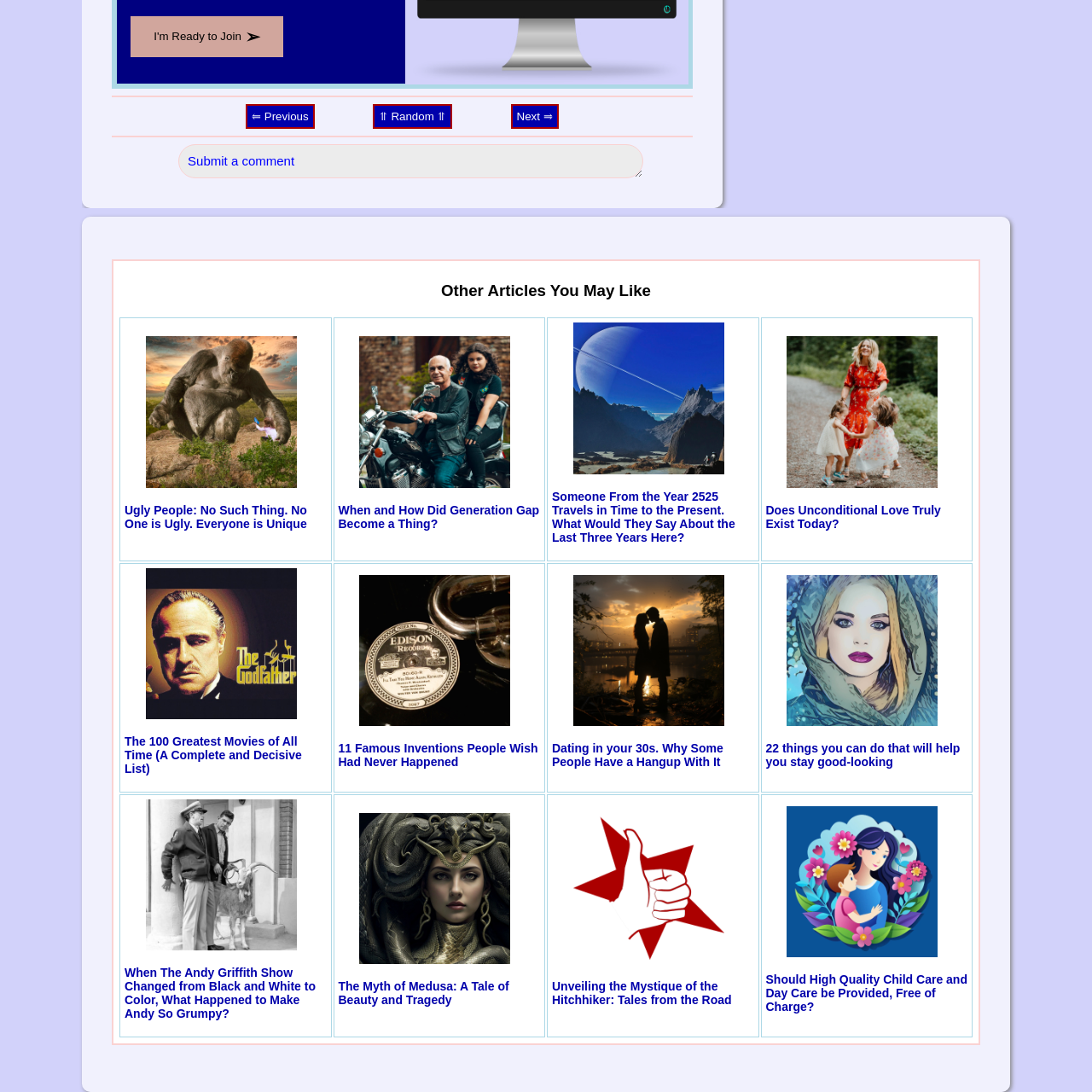How many grid cells are in the first row of the table?
Carefully analyze the image and provide a detailed answer to the question.

The first row of the table has four grid cells, each containing a link to a different article. The grid cells are located at [0.109, 0.291, 0.304, 0.514], [0.305, 0.291, 0.499, 0.514], [0.501, 0.291, 0.695, 0.514], and [0.696, 0.291, 0.891, 0.514] respectively.